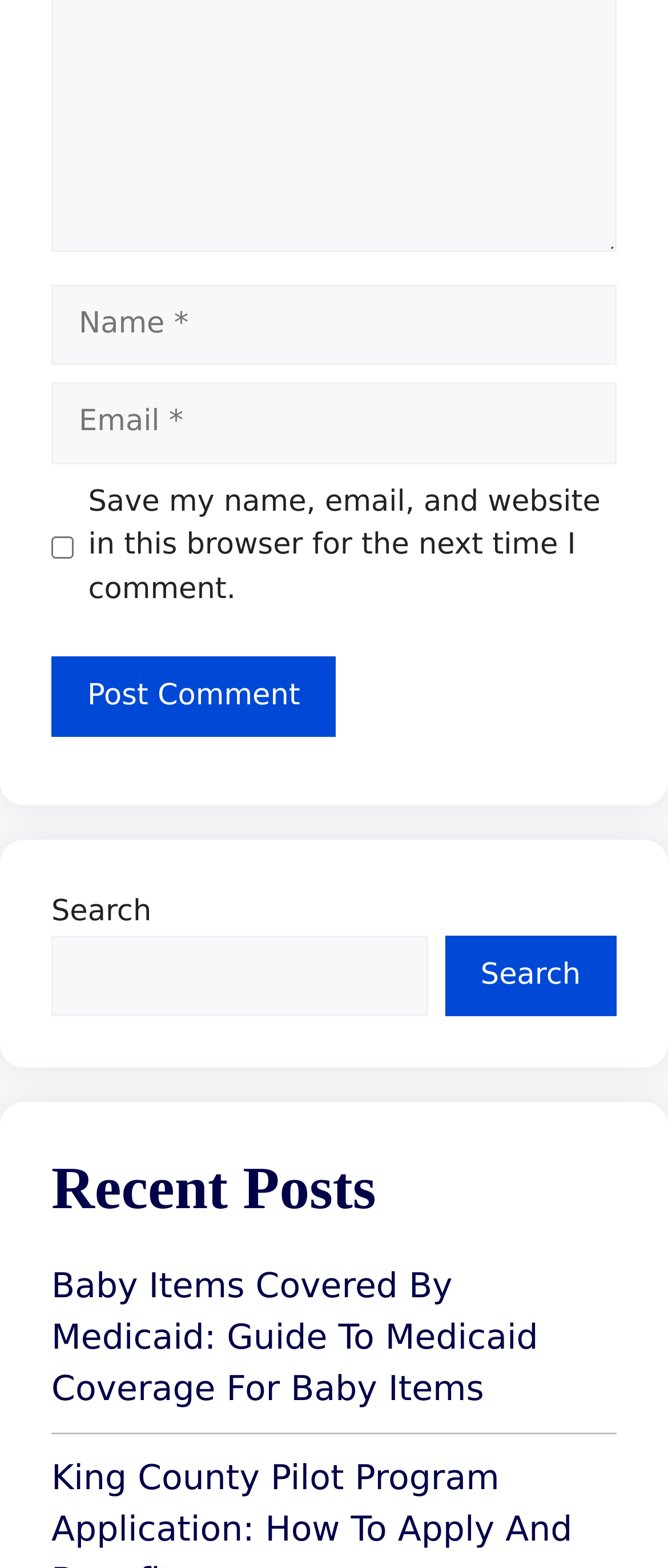What is required to submit a comment?
Using the image as a reference, give a one-word or short phrase answer.

Name and Email